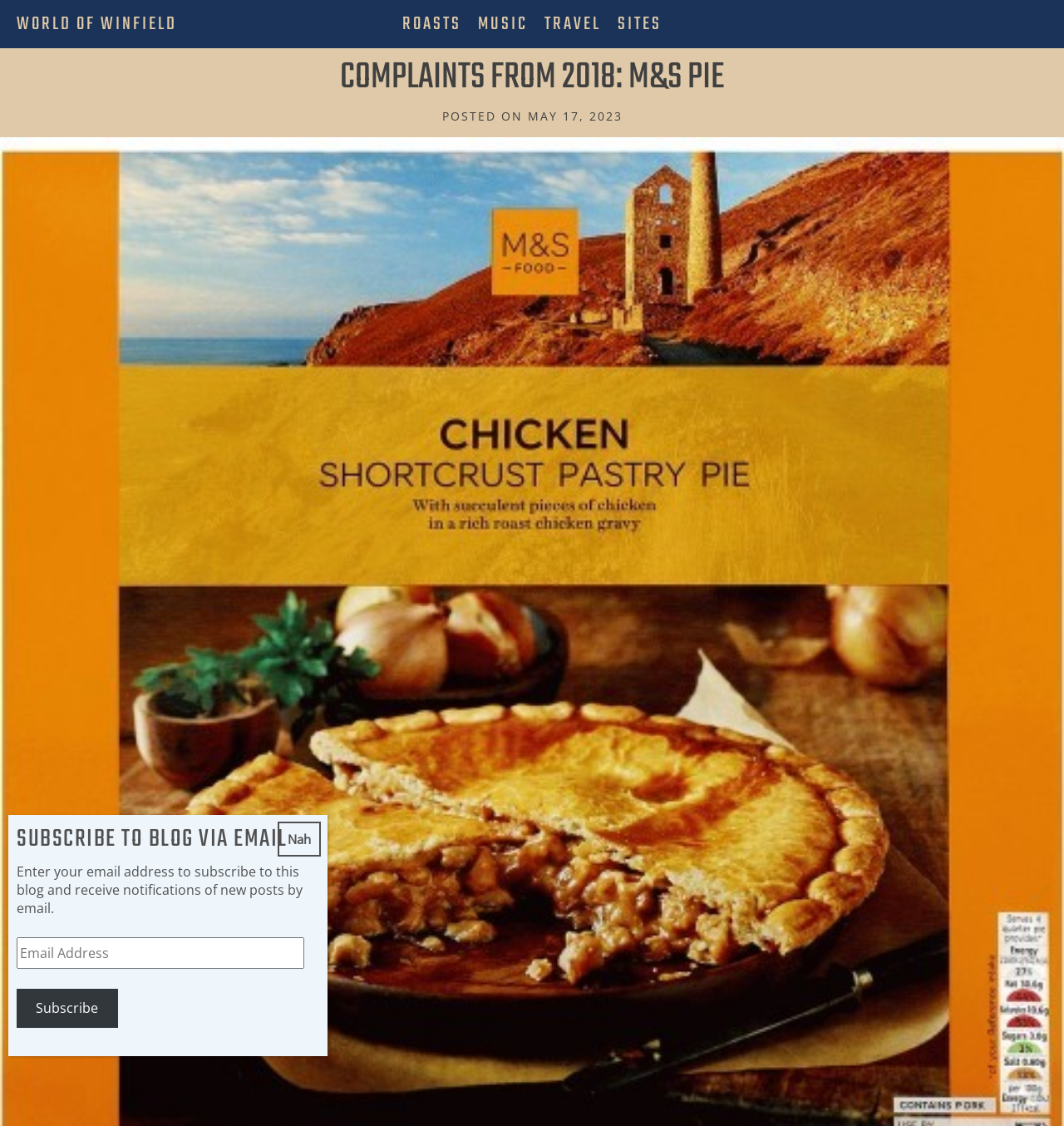Analyze the image and provide a detailed answer to the question: How can I subscribe to the blog?

I found a section with the heading 'SUBSCRIBE TO BLOG VIA EMAIL' which contains a textbox to enter the email address and a 'Subscribe' button. Therefore, to subscribe to the blog, I need to enter my email address and click the 'Subscribe' button.